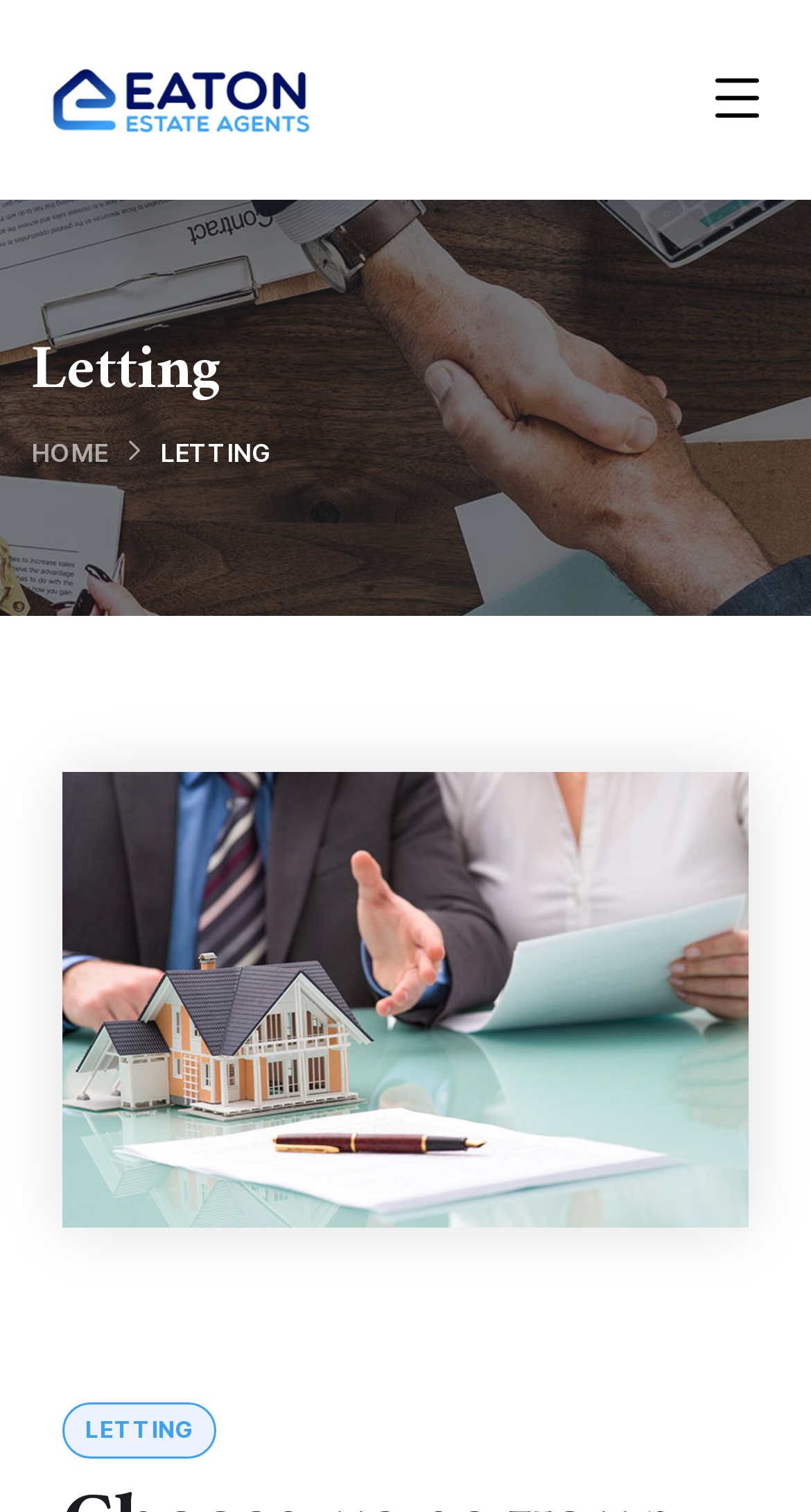From the webpage screenshot, predict the bounding box coordinates (top-left x, top-left y, bottom-right x, bottom-right y) for the UI element described here: Home

None